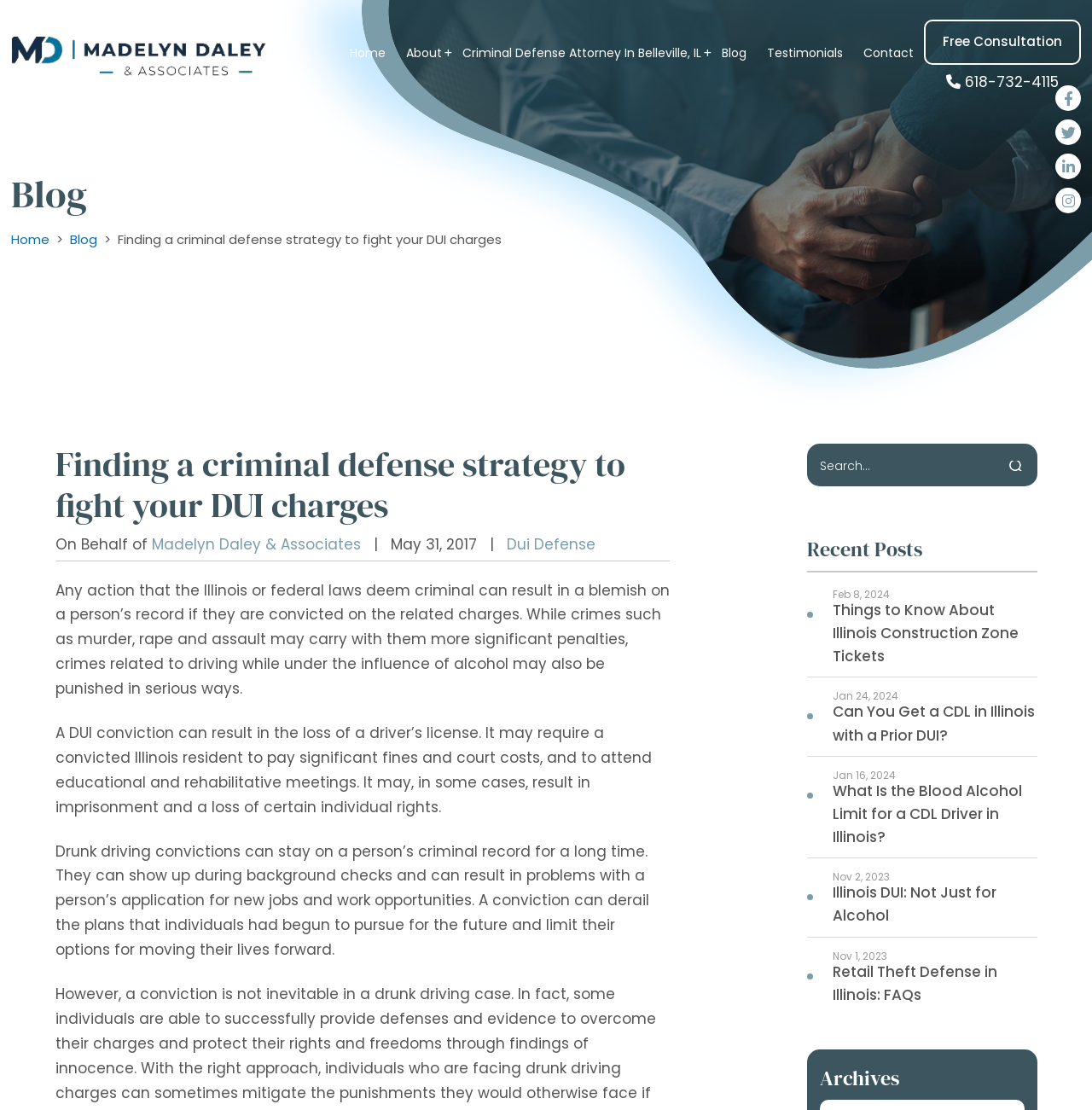Explain in detail what is displayed on the webpage.

This webpage is about a criminal defense attorney's website, specifically Madelyn Daley & Associates. At the top left corner, there is a logo of the law firm, accompanied by a navigation menu with links to "Home", "About", "Criminal Defense Attorney In Belleville, IL", "Blog", "Testimonials", and "Contact". On the top right corner, there is a "Free Consultation" link and a phone number "618-732-4115".

Below the navigation menu, there is a heading "Blog" followed by a link to "Home" and a static text "> >". The main content of the webpage starts with a heading "Finding a criminal defense strategy to fight your DUI charges" and is followed by a series of static texts discussing the consequences of a DUI conviction, including the loss of a driver's license, fines, and imprisonment.

On the right side of the webpage, there is a search box with a button. Below the search box, there is a heading "Recent Posts" followed by a list of links to recent blog posts, including "Things to Know About Illinois Construction Zone Tickets", "Can You Get a CDL in Illinois with a Prior DUI?", and others. Each blog post link is accompanied by a time stamp indicating the date of publication.

At the bottom of the webpage, there is a heading "Archives". The webpage also has social media links at the top right corner, represented by icons.